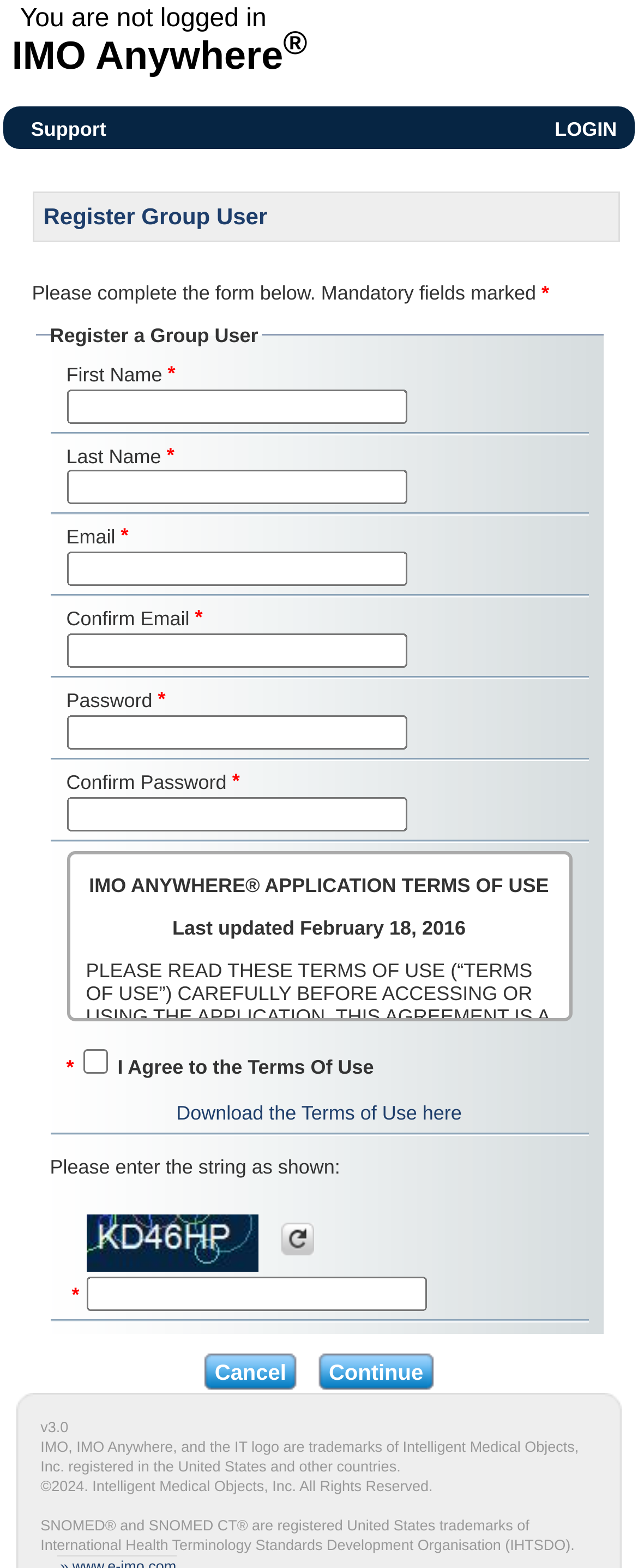Identify the bounding box coordinates for the element that needs to be clicked to fulfill this instruction: "Enter First Name". Provide the coordinates in the format of four float numbers between 0 and 1: [left, top, right, bottom].

[0.104, 0.248, 0.637, 0.27]